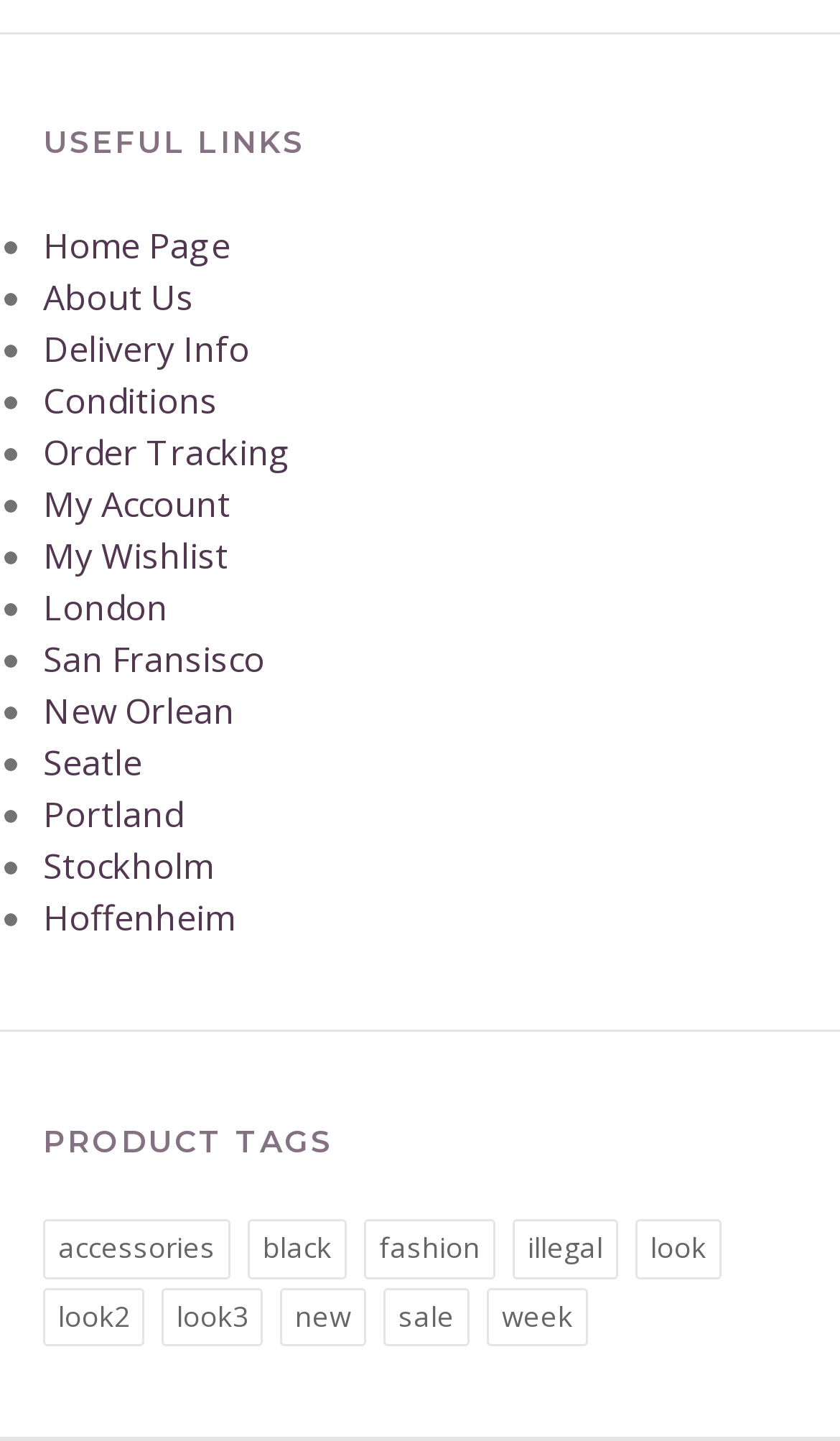What type of products are tagged under 'PRODUCT TAGS'?
Look at the image and respond with a one-word or short phrase answer.

Various products